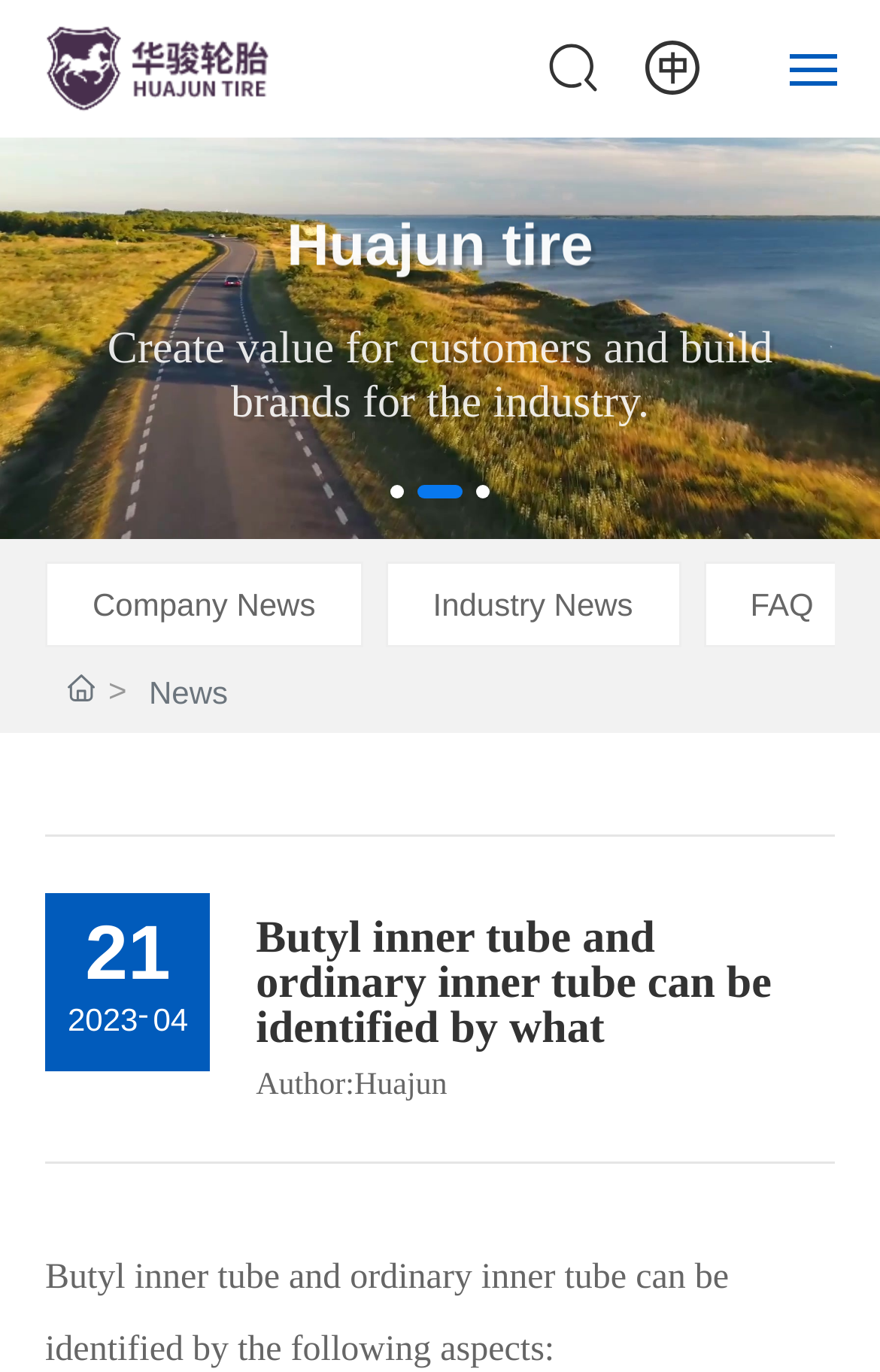Explain the webpage in detail, including its primary components.

The webpage is about Huajun Tire, a company located in Shanxi, China. At the top-left corner, there is a small image, likely a logo. Below it, there is a navigation menu with links to "Home", "About Us", "News", "Product", and "Contact Us", each accompanied by a small icon. 

On the right side of the navigation menu, there is a larger image, possibly a banner or a promotional image. Below the navigation menu, there is a group of elements with a rating of "3 / 5" and two headings, one with the company name "Huajun tire" and another with a slogan "Create value for customers and build brands for the industry."

To the right of the group, there are three small buttons to navigate through slides. Below the buttons, there are three links to "Company News", "Industry News", and "FAQ". On the right side of these links, there is a small image with a link, possibly a social media icon.

Further down, there is a horizontal separator, followed by a heading "Butyl inner tube and ordinary inner tube can be identified by what" and some text with the author's name "Huajun". Below this, there is another horizontal separator, and finally, a paragraph of text explaining how to identify butyl inner tubes and ordinary inner tubes.

At the bottom of the page, there is a small text with the date "2023-04" and a copyright notice.